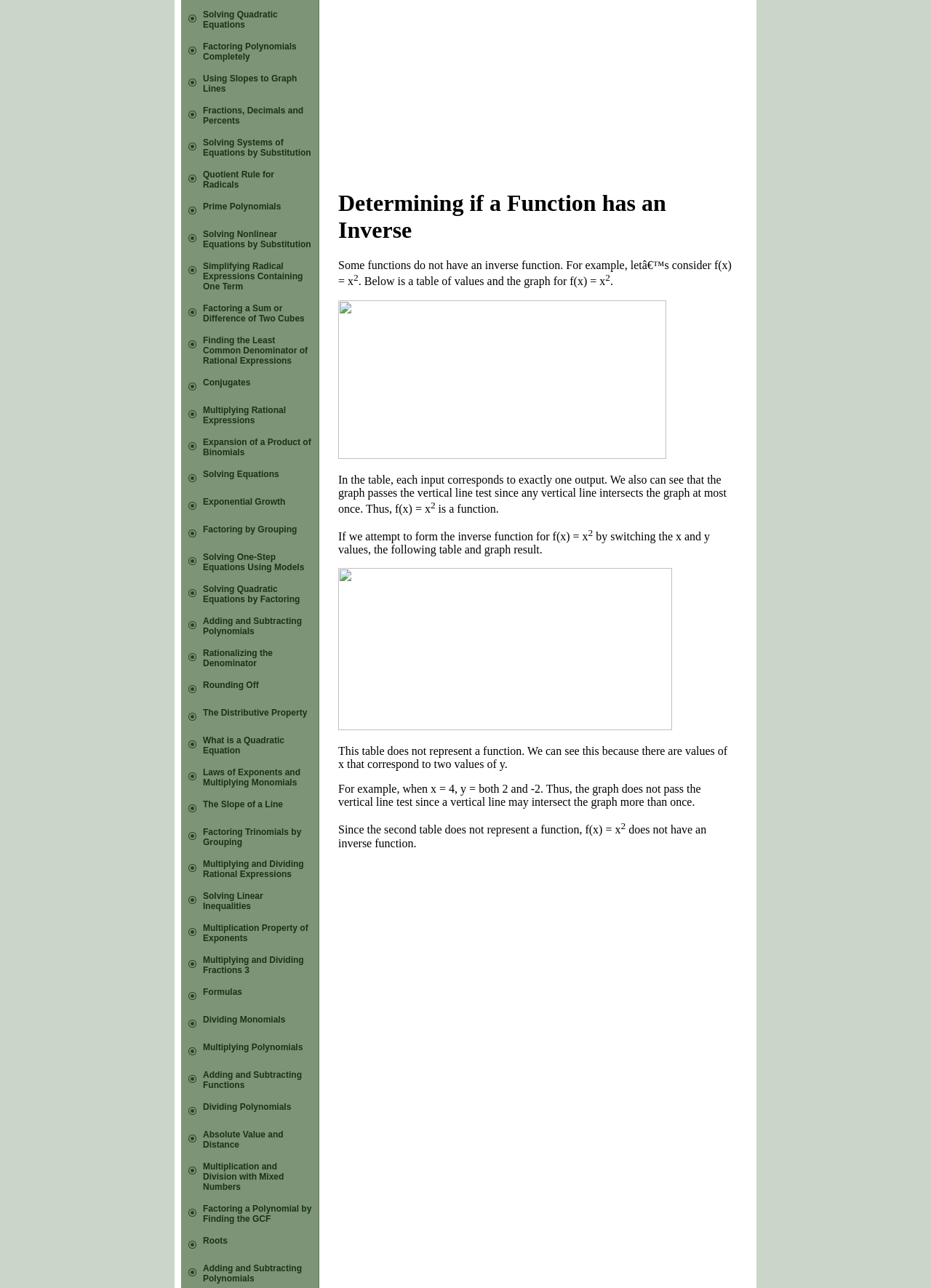Answer the question using only a single word or phrase: 
How many rows are there on the webpage?

24